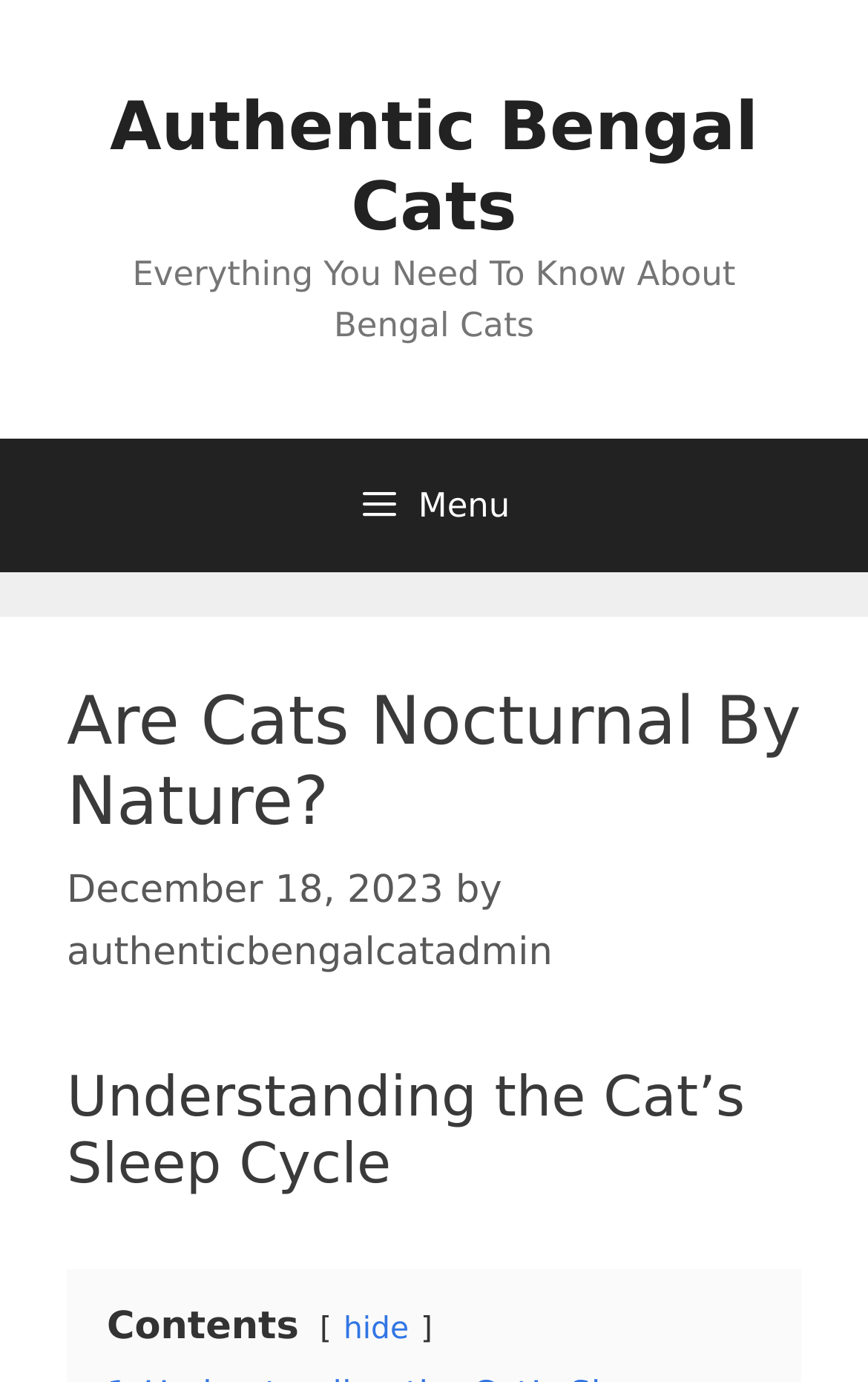Describe all the significant parts and information present on the webpage.

The webpage is about Bengal cats, specifically discussing their sleep patterns and nocturnal nature. At the top of the page, there is a banner with a link to "Authentic Bengal Cats" and a static text "Everything You Need To Know About Bengal Cats". Below the banner, there is a primary navigation menu with a button labeled "Menu" that controls the primary menu.

The main content of the page is divided into sections, with a heading "Are Cats Nocturnal By Nature?" at the top. Below the heading, there is a time stamp "December 18, 2023" and a link to the author "authenticbengalcatadmin". The main article discusses the cat's sleep cycle, with a subheading "Understanding the Cat’s Sleep Cycle". 

On the right side of the main content, there is a table of contents labeled "Contents" with a link to "hide" below it. The overall structure of the page is organized, with clear headings and concise text, making it easy to navigate and read.